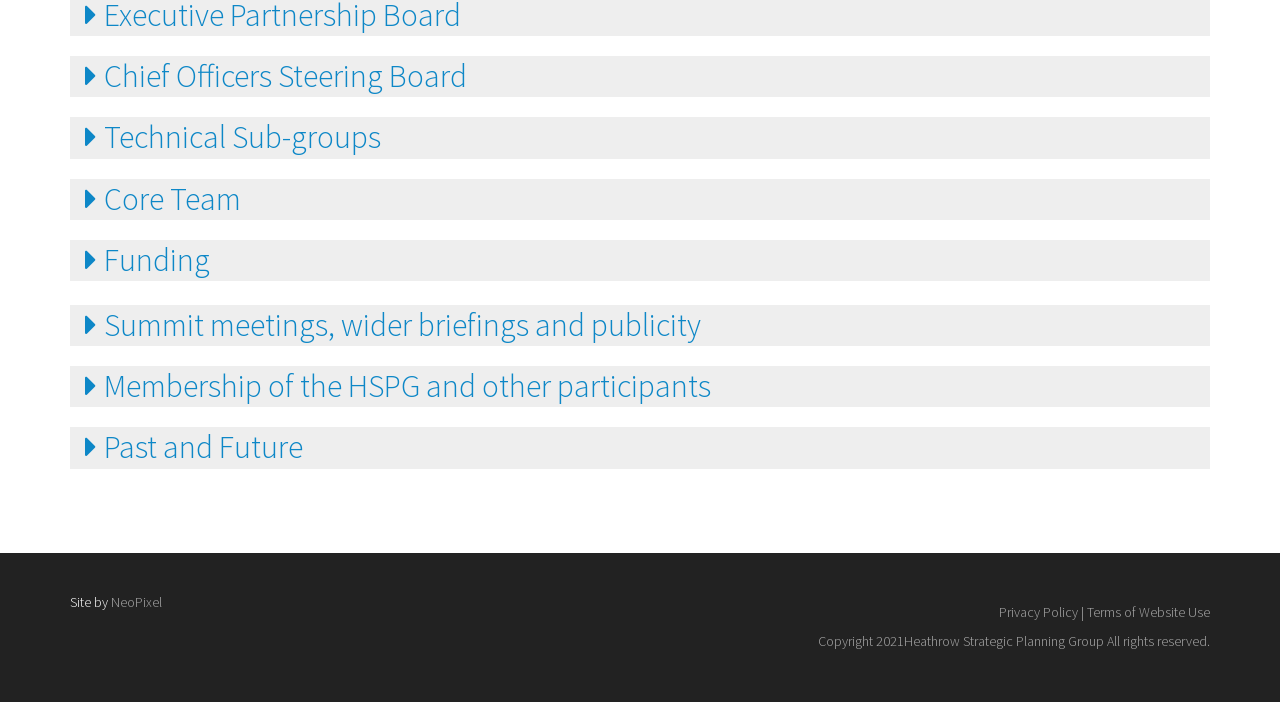Extract the bounding box for the UI element that matches this description: "Terms of Website Use".

[0.849, 0.842, 0.945, 0.867]